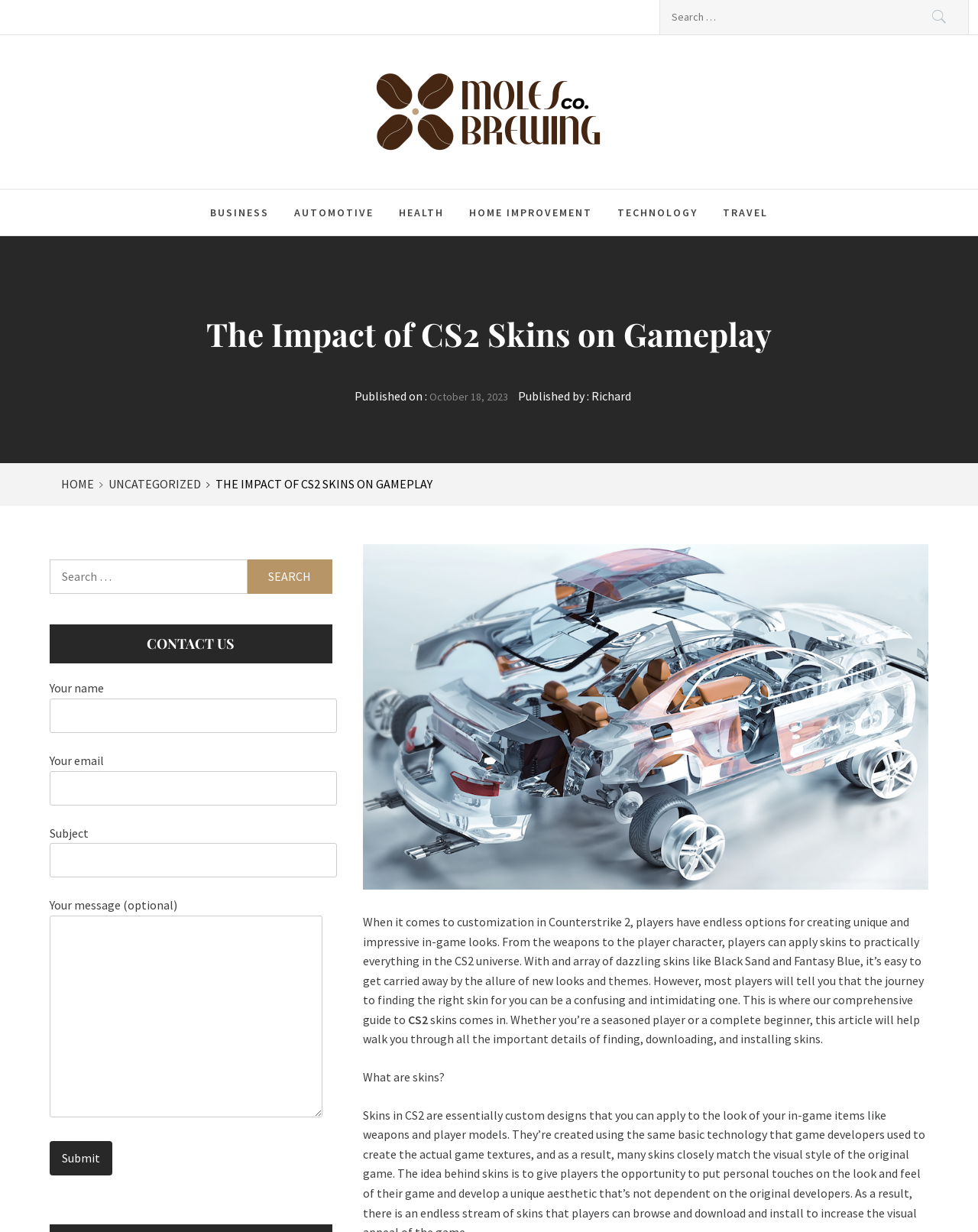What is the purpose of the contact form?
Provide a detailed answer to the question, using the image to inform your response.

I found a contact form on the webpage with fields for name, email, subject, and message. The purpose of this form is likely to allow users to send a message or inquiry to the website administrators or owners.